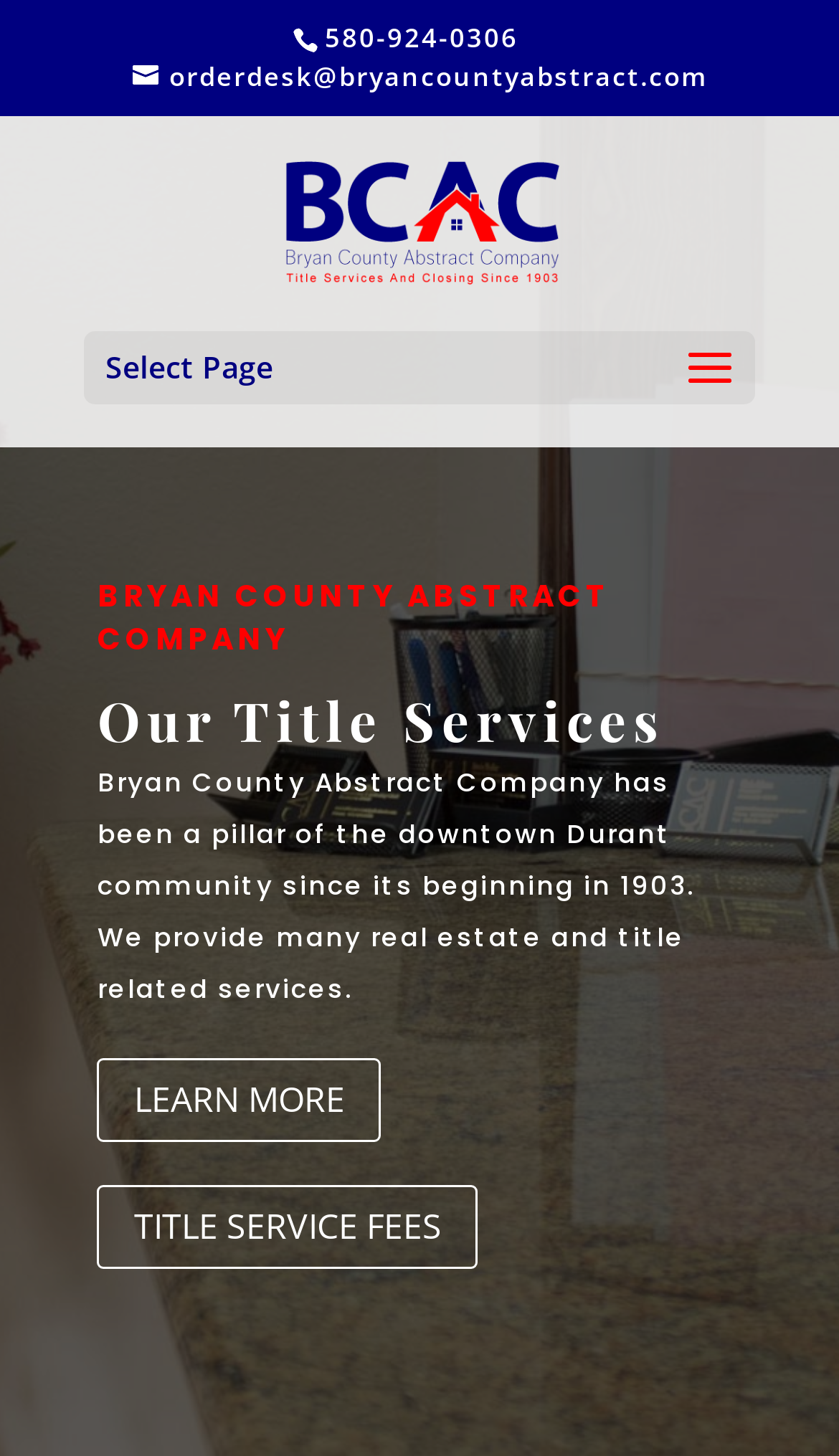What is the email address of Bryan County Abstract Company?
Please answer the question with a detailed and comprehensive explanation.

I found the email address by looking at the link element with the text 'orderdesk@bryancountyabstract.com' which is located at the top of the webpage.